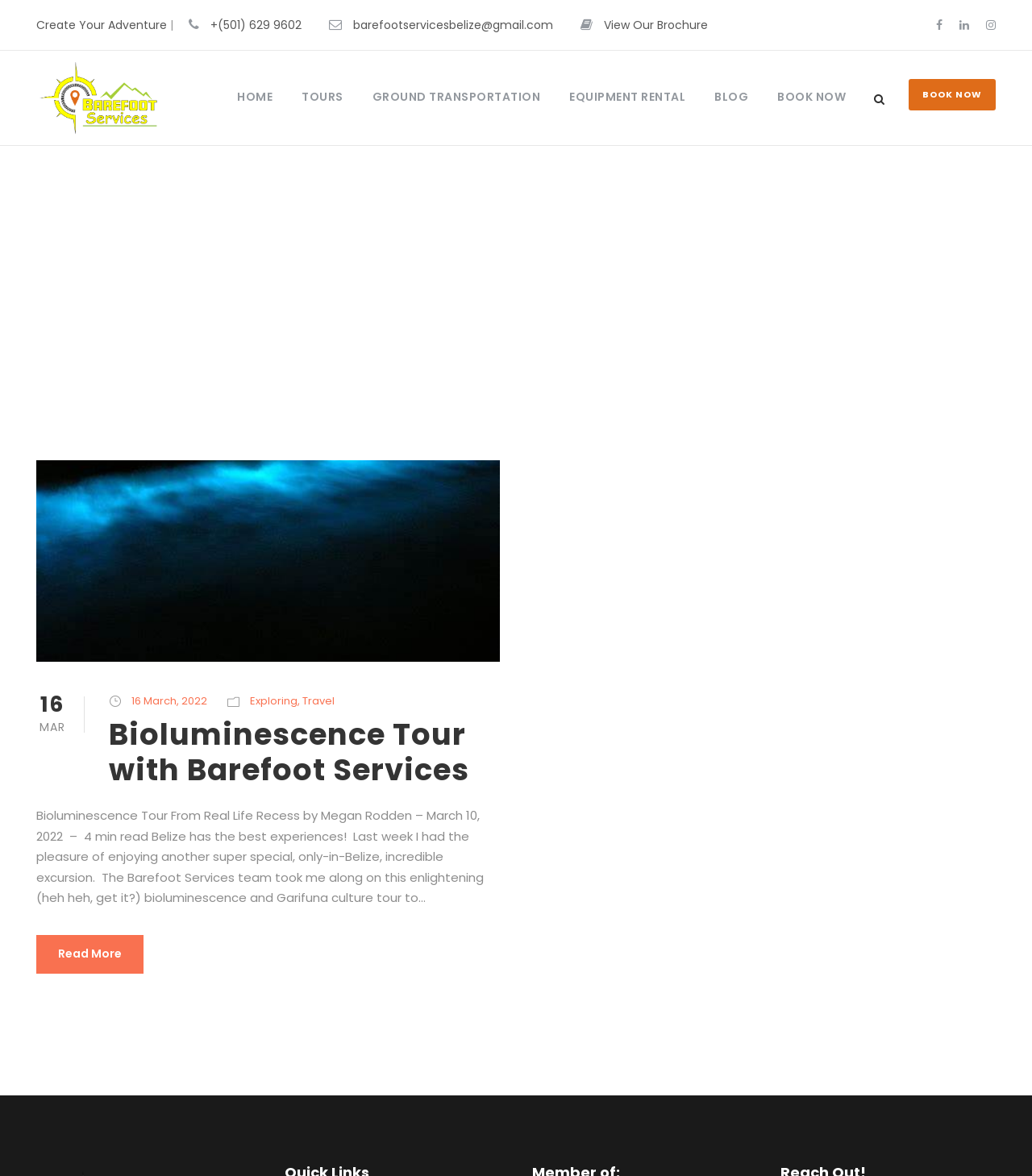How many minutes does it take to read the article?
Carefully analyze the image and provide a detailed answer to the question.

I found the reading time by looking at the text element that says '4 min read' next to the article title.